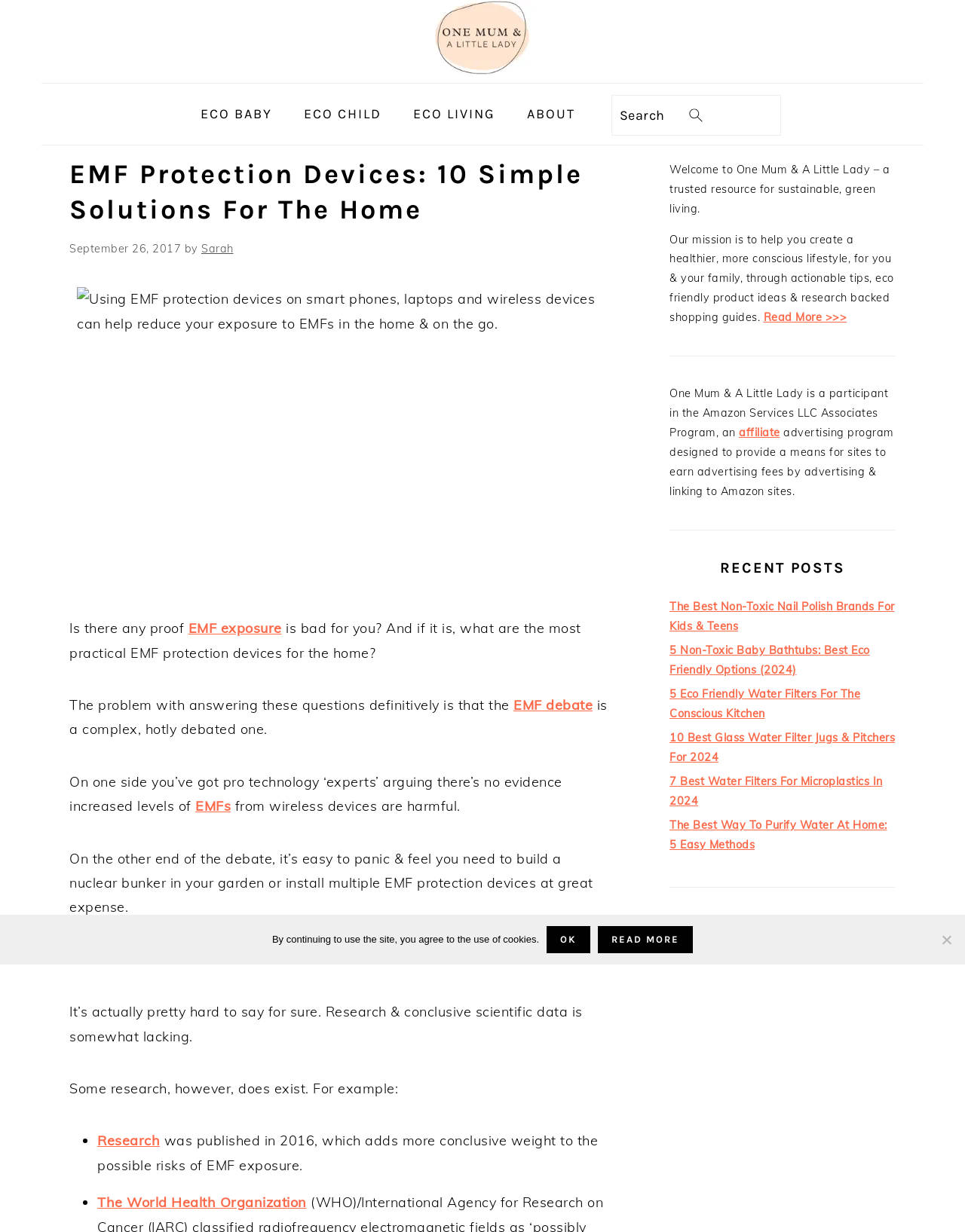Based on the element description The World Health Organization, identify the bounding box of the UI element in the given webpage screenshot. The coordinates should be in the format (top-left x, top-left y, bottom-right x, bottom-right y) and must be between 0 and 1.

[0.101, 0.969, 0.318, 0.983]